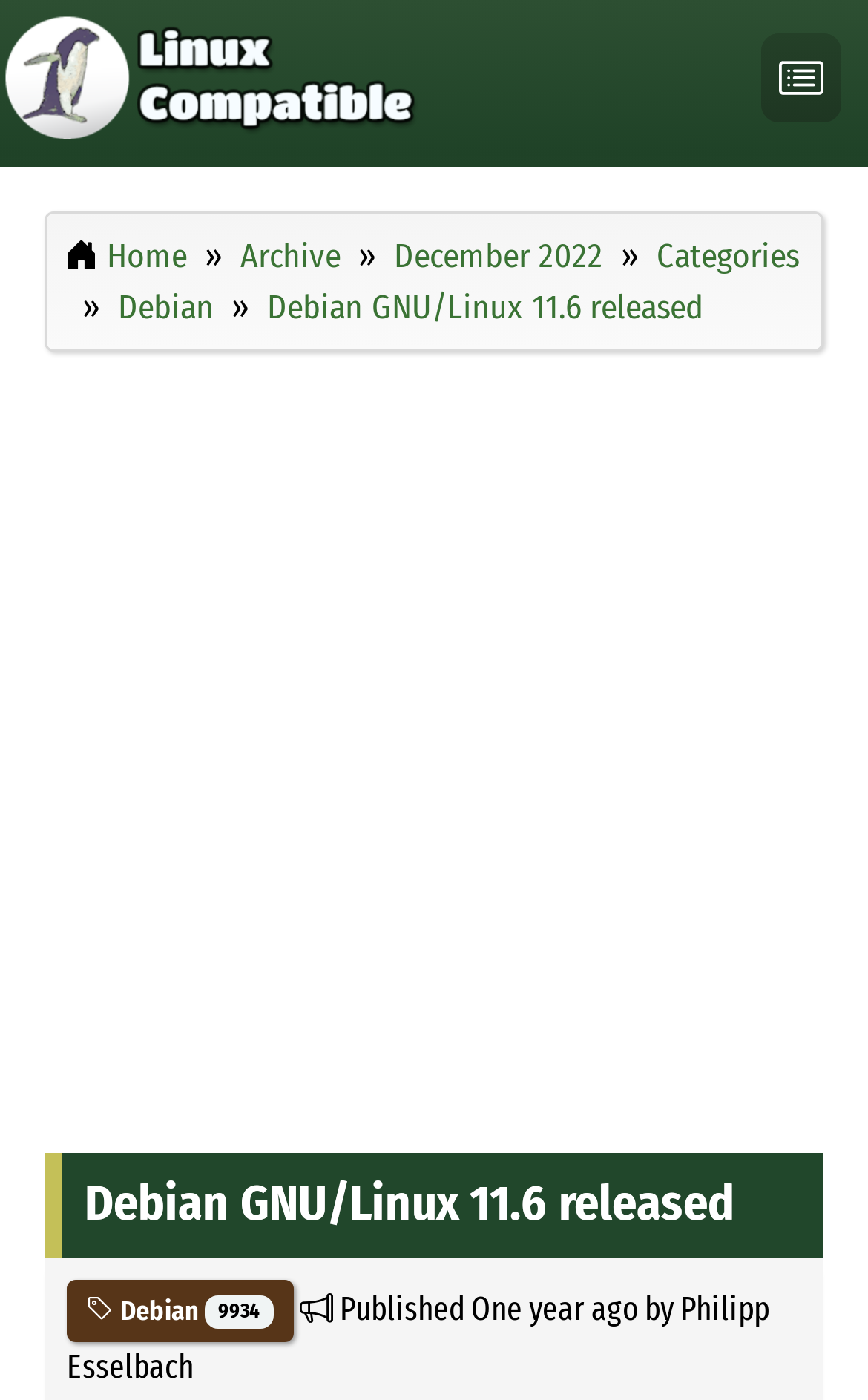Pinpoint the bounding box coordinates of the clickable element needed to complete the instruction: "Click on the Linux Compatible link". The coordinates should be provided as four float numbers between 0 and 1: [left, top, right, bottom].

[0.0, 0.0, 0.487, 0.111]